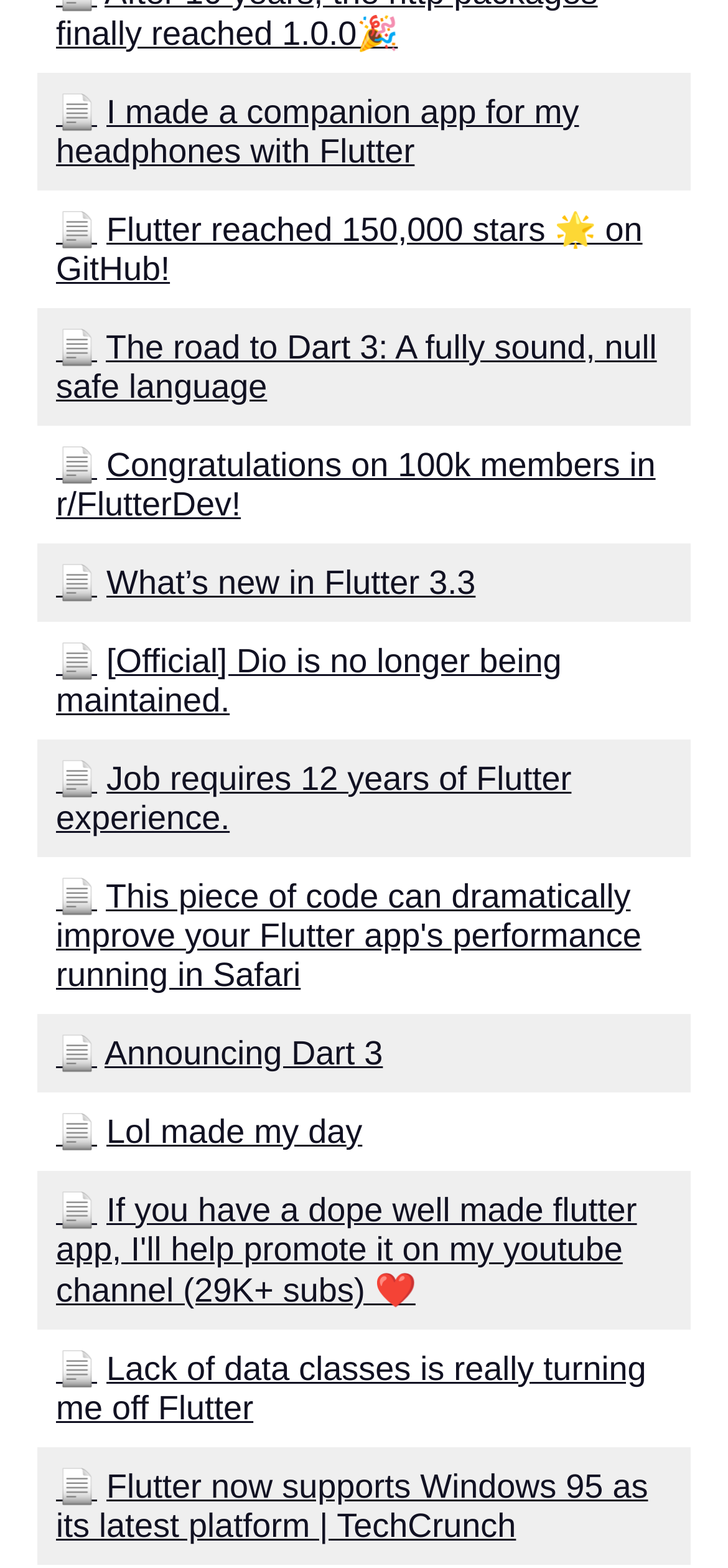Please find the bounding box coordinates of the element that needs to be clicked to perform the following instruction: "Open the link to explore the benefits of learning Dart for mobile development". The bounding box coordinates should be four float numbers between 0 and 1, represented as [left, top, right, bottom].

[0.038, 0.373, 0.615, 0.435]